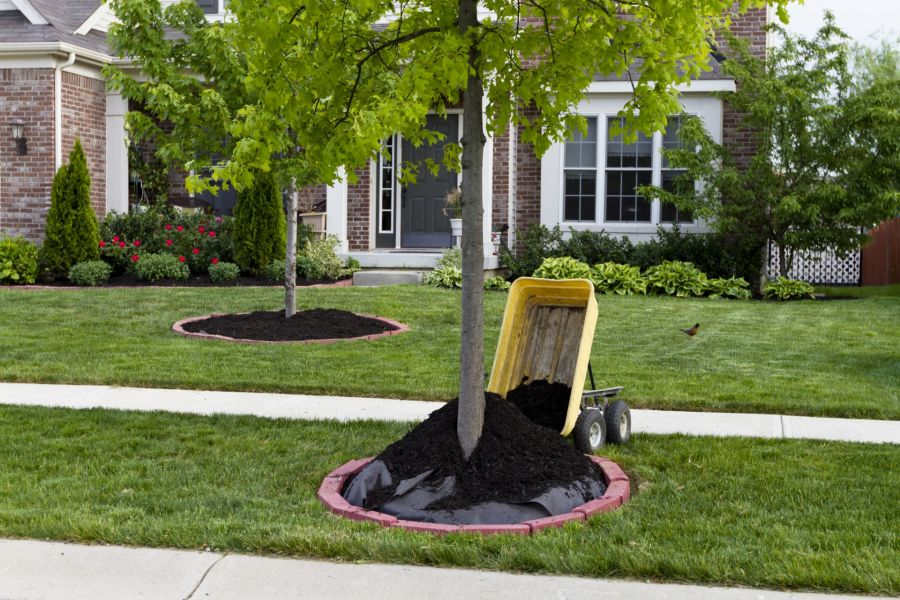Elaborate on the elements present in the image.

The image showcases a beautifully landscaped front yard featuring a newly mulched tree bed. At the center, a healthy tree stands tall, surrounded by dark mulch that enhances its visual appeal. A bright yellow wheelbarrow rests beside the tree, filled with more mulch, ready for application. The tree bed is outlined by a circular red border, complementing the lush green grass that carpets the yard. In the background, a charming brick house is visible, adding to the inviting atmosphere, while neatly trimmed shrubs and vibrant flower beds complete the picturesque scene. This image elegantly illustrates the mulch delivery and installation services offered by LD Lifestyles LLC, emphasizing their commitment to enhancing residential landscapes.